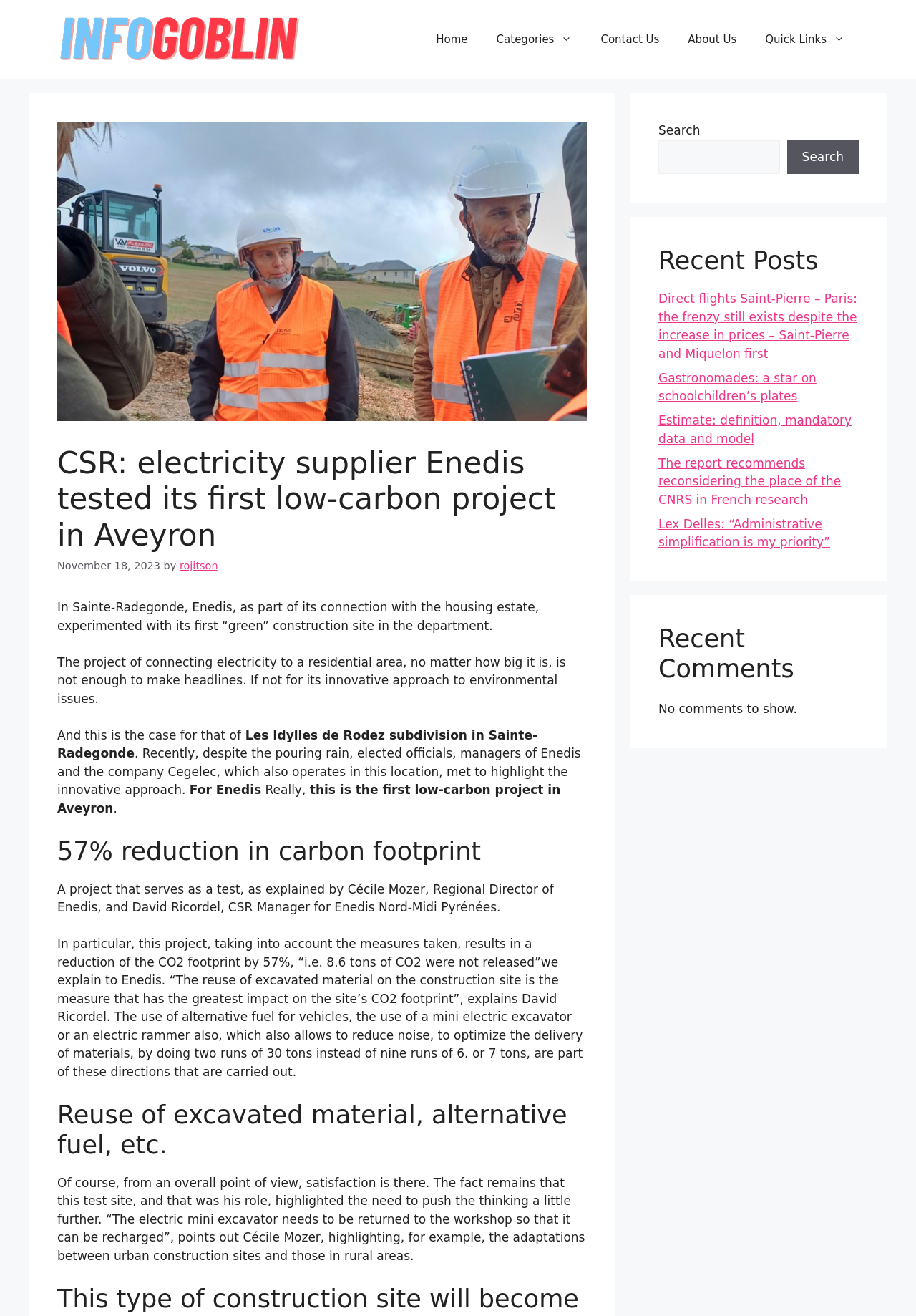Find and specify the bounding box coordinates that correspond to the clickable region for the instruction: "Click on the 'Contact Us' link".

[0.64, 0.014, 0.735, 0.046]